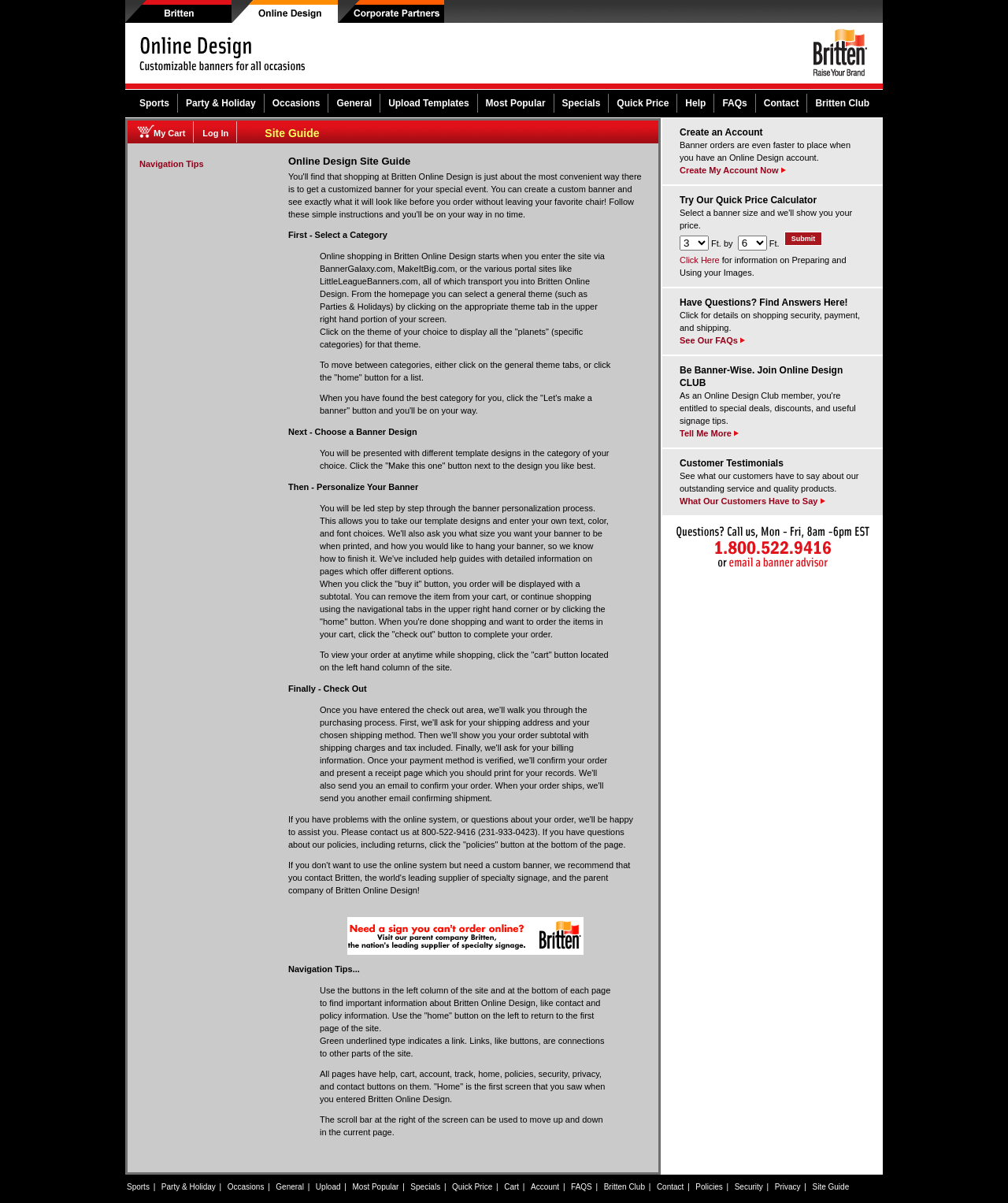Provide a short answer using a single word or phrase for the following question: 
What is the benefit of creating an Online Design account?

Faster banner orders